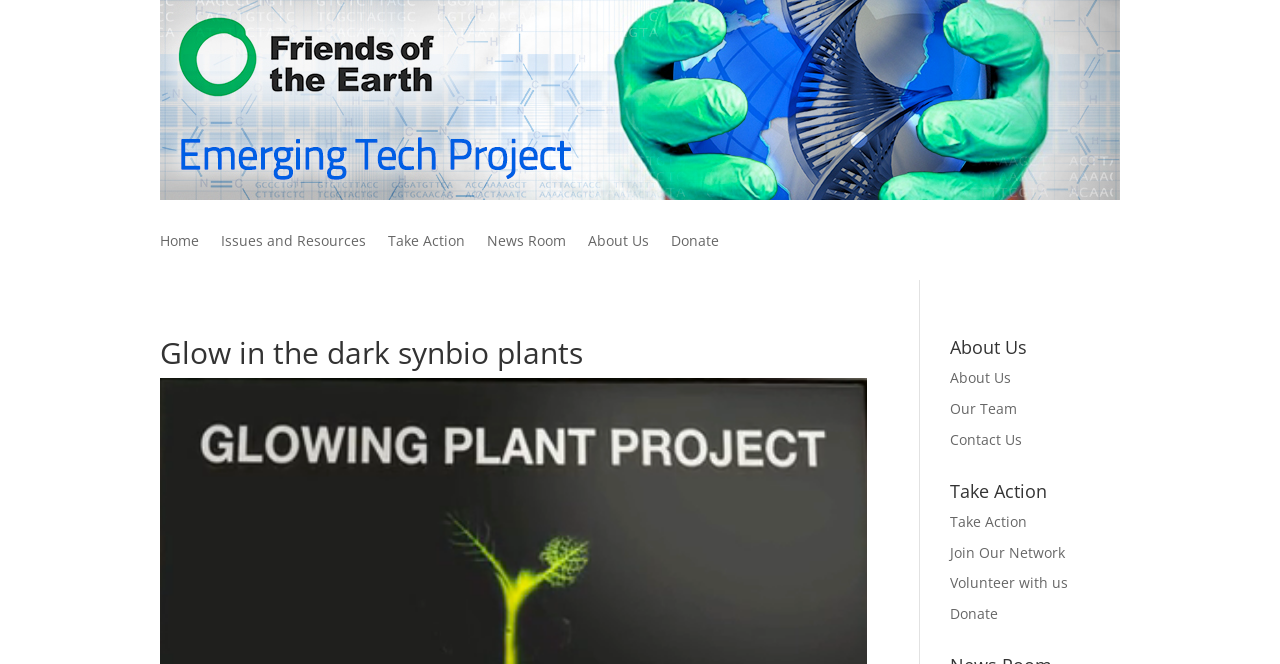Please locate the clickable area by providing the bounding box coordinates to follow this instruction: "Read about glow in the dark synbio plants".

[0.125, 0.51, 0.677, 0.57]